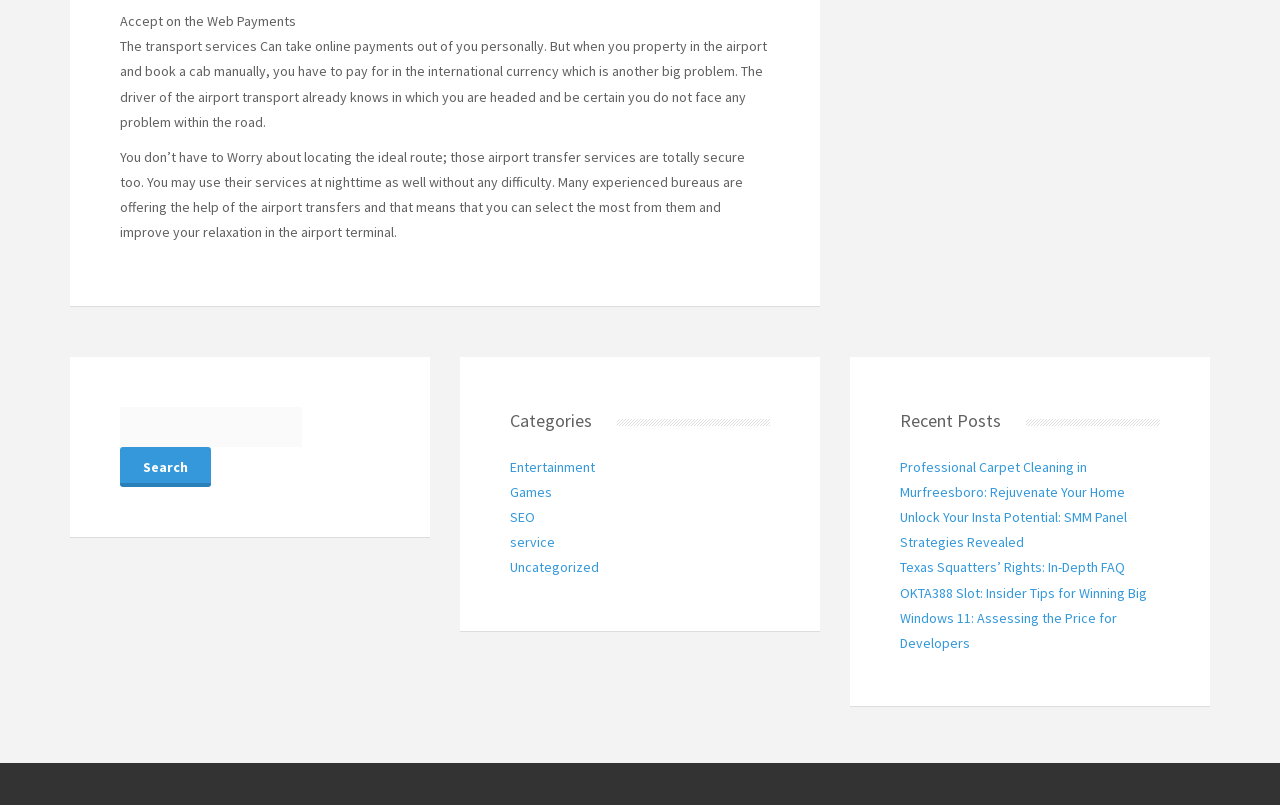Find the bounding box coordinates of the UI element according to this description: "Texas Squatters’ Rights: In-Depth FAQ".

[0.703, 0.694, 0.879, 0.716]